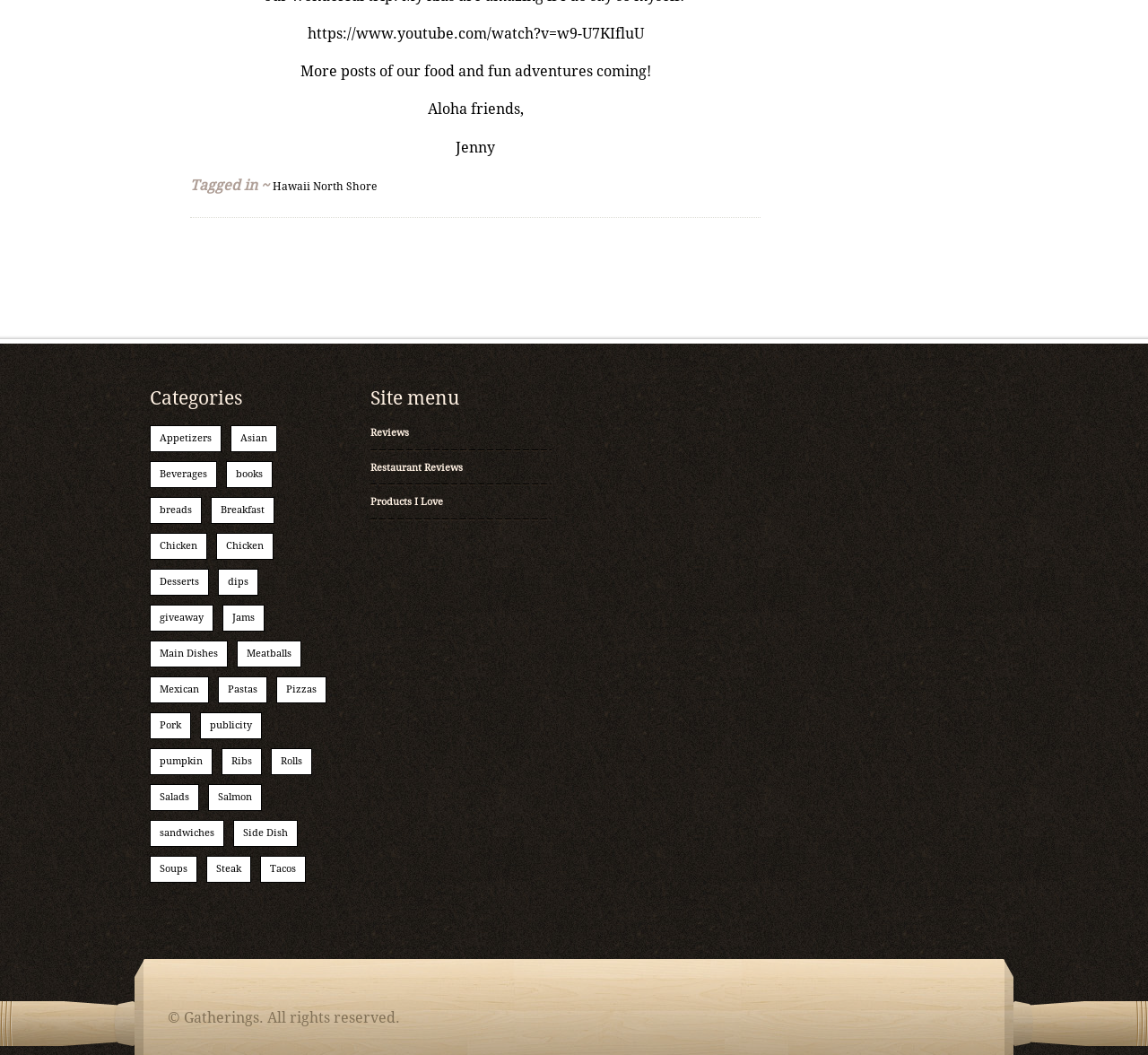Please locate the bounding box coordinates of the element's region that needs to be clicked to follow the instruction: "Click on the link to watch a YouTube video". The bounding box coordinates should be provided as four float numbers between 0 and 1, i.e., [left, top, right, bottom].

[0.268, 0.024, 0.561, 0.04]